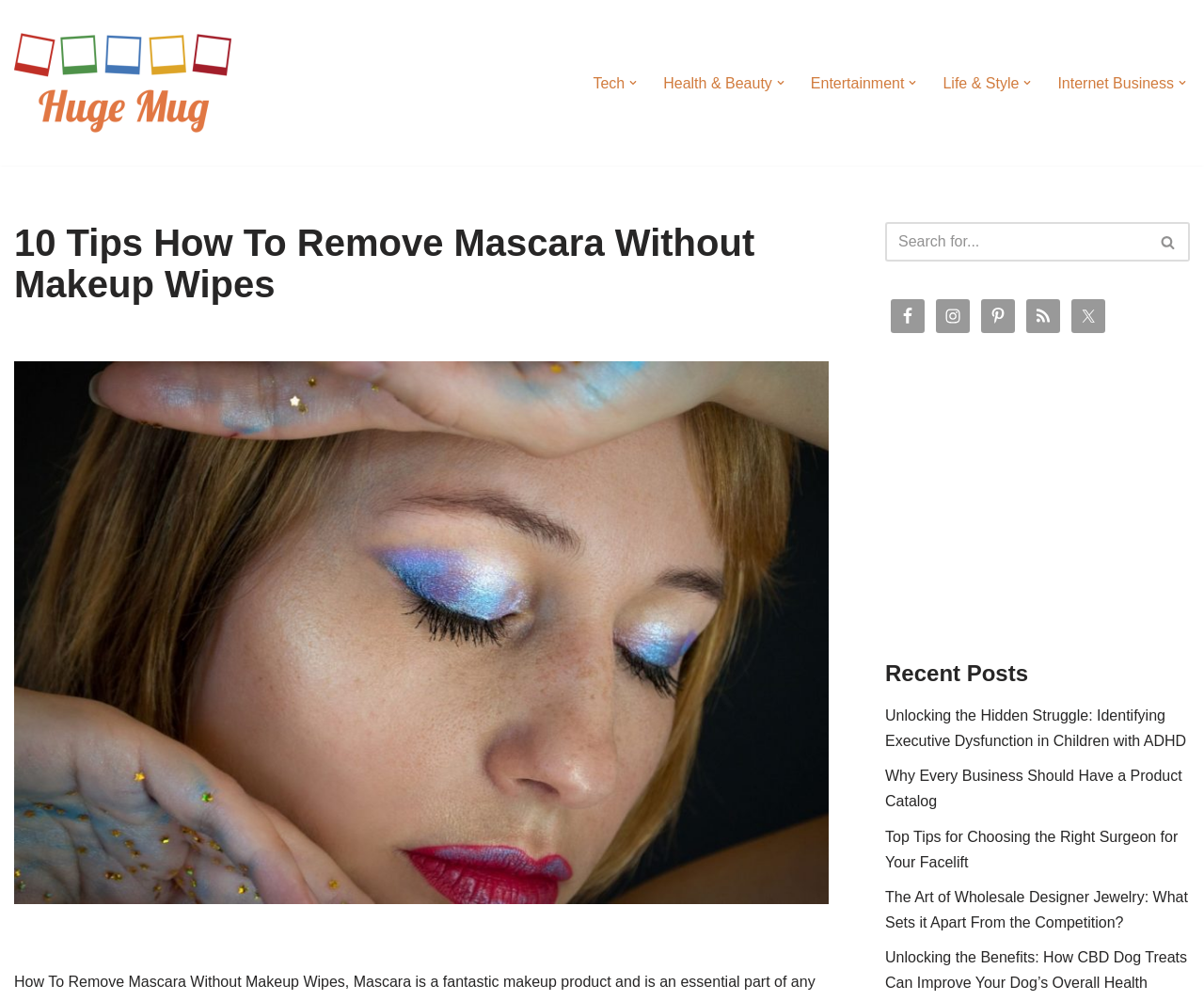Detail the various sections and features present on the webpage.

This webpage is about a blog post titled "10 Tips How To Remove Mascara Without Makeup Wipes" and is part of the "Huge Mug" website, which covers various topics including health, fitness, entertainment, blogging, web design, and SEO. 

At the top of the page, there is a link to skip to the content and a navigation menu with several categories, including Tech, Health & Beauty, Entertainment, Life & Style, and Internet Business. Each category has a dropdown menu with a small arrow icon.

Below the navigation menu, there is a large heading with the title of the blog post, accompanied by a related image. 

On the right side of the page, there is a search bar with a search button and a small magnifying glass icon. 

Below the search bar, there are social media links to Facebook, Instagram, Pinterest, RSS, and Twitter, each with its respective icon.

The main content of the page is divided into sections. The first section appears to be an advertisement or sponsored content. 

The next section is titled "Recent Posts" and lists several article links, including "Unlocking the Hidden Struggle: Identifying Executive Dysfunction in Children with ADHD", "Why Every Business Should Have a Product Catalog", "Top Tips for Choosing the Right Surgeon for Your Facelift", "The Art of Wholesale Designer Jewelry: What Sets it Apart From the Competition?", and "Unlocking the Benefits: How CBD Dog Treats Can Improve Your Dog’s Overall Health".